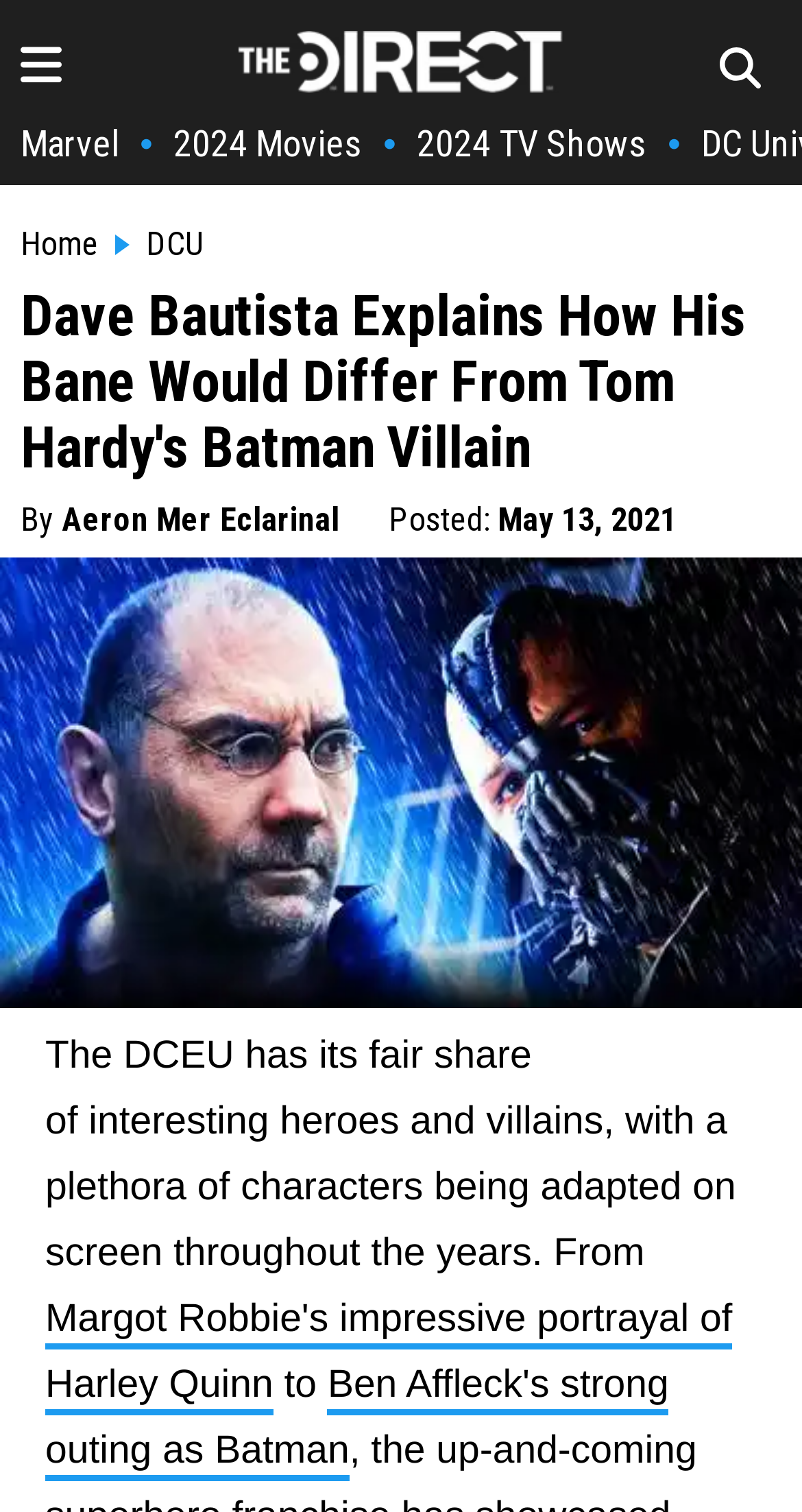Provide an in-depth caption for the elements present on the webpage.

The webpage is an article about Dave Bautista's thoughts on playing the role of Bane in a future DC project. At the top left of the page, there is an image, and next to it, a link to "The Direct Homepage" with the website's logo. On the top right, there is another image. Below these elements, there are several links to different categories, including "Marvel", "2024 Movies", "2024 TV Shows", "Home", and "DCU".

The main title of the article, "Dave Bautista Explains How His Bane Would Differ From Tom Hardy's Batman Villain", is prominently displayed in the middle of the page. Below the title, there is a byline with the author's name, "Aeron Mer Eclarinal", and the date of publication, "May 13, 2021".

Taking up most of the page is a large image of Dave Bautista as Bane. Below the image, the article begins, discussing the various heroes and villains in the DC Extended Universe. The text mentions Margot Robbie's portrayal of Harley Quinn and Ben Affleck's outing as Batman, setting the stage for Dave Bautista's thoughts on playing Bane.